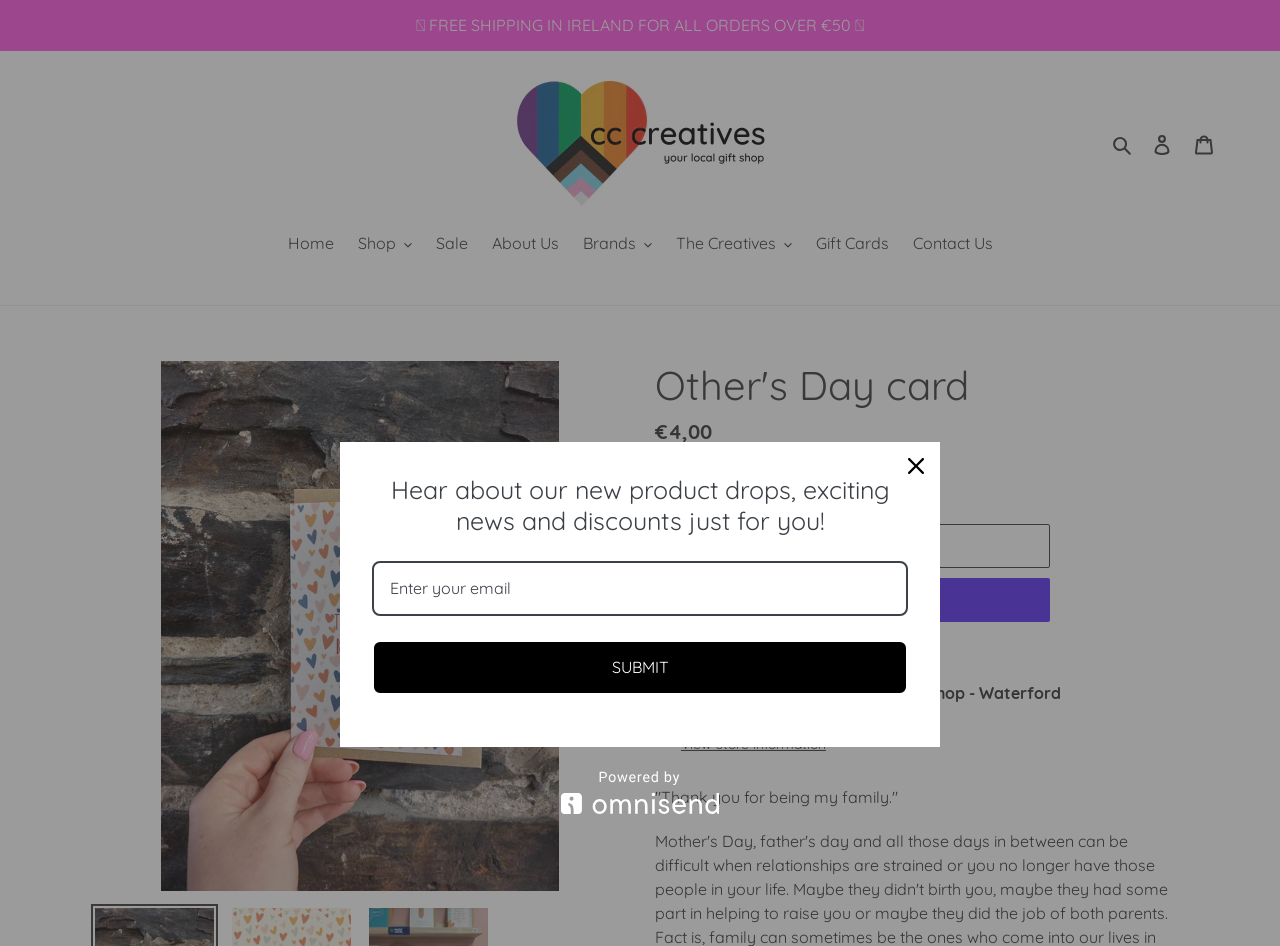Please determine the bounding box coordinates of the area that needs to be clicked to complete this task: 'Log in to your account'. The coordinates must be four float numbers between 0 and 1, formatted as [left, top, right, bottom].

[0.891, 0.128, 0.924, 0.175]